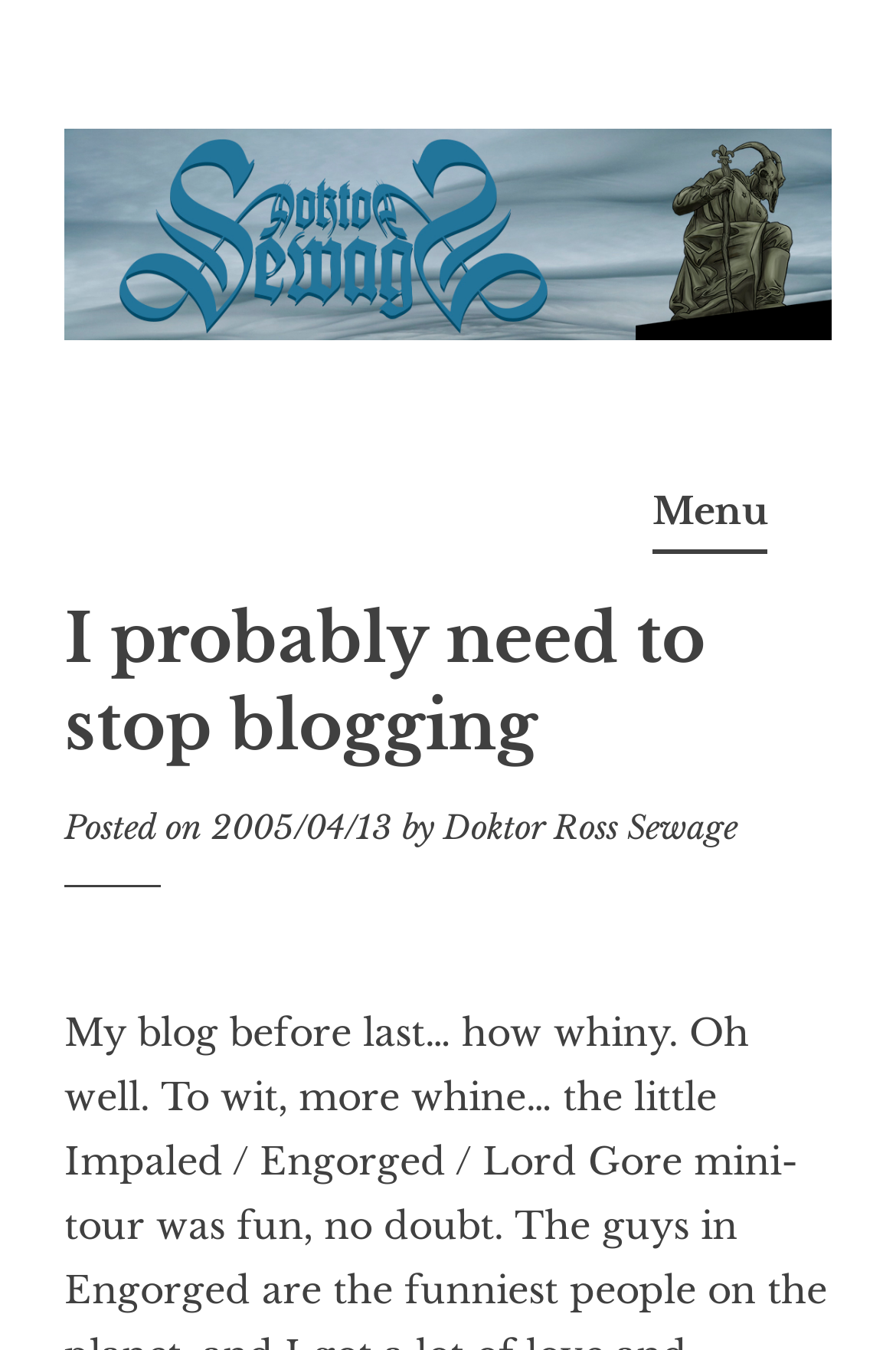Provide a one-word or one-phrase answer to the question:
What is the theme of the blog?

Music, gear, art, filth, depravity